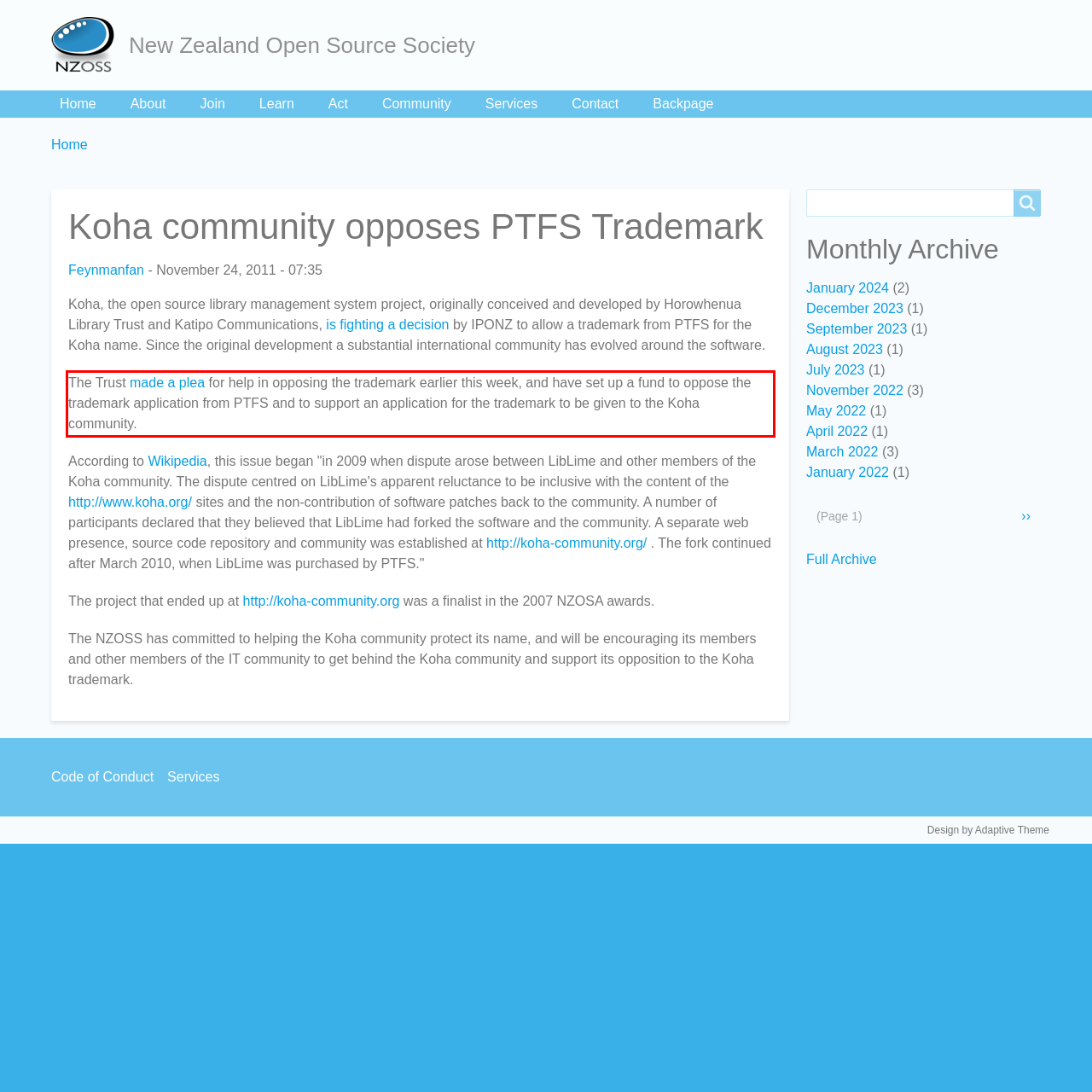Observe the screenshot of the webpage that includes a red rectangle bounding box. Conduct OCR on the content inside this red bounding box and generate the text.

The Trust made a plea for help in opposing the trademark earlier this week, and have set up a fund to oppose the trademark application from PTFS and to support an application for the trademark to be given to the Koha community.